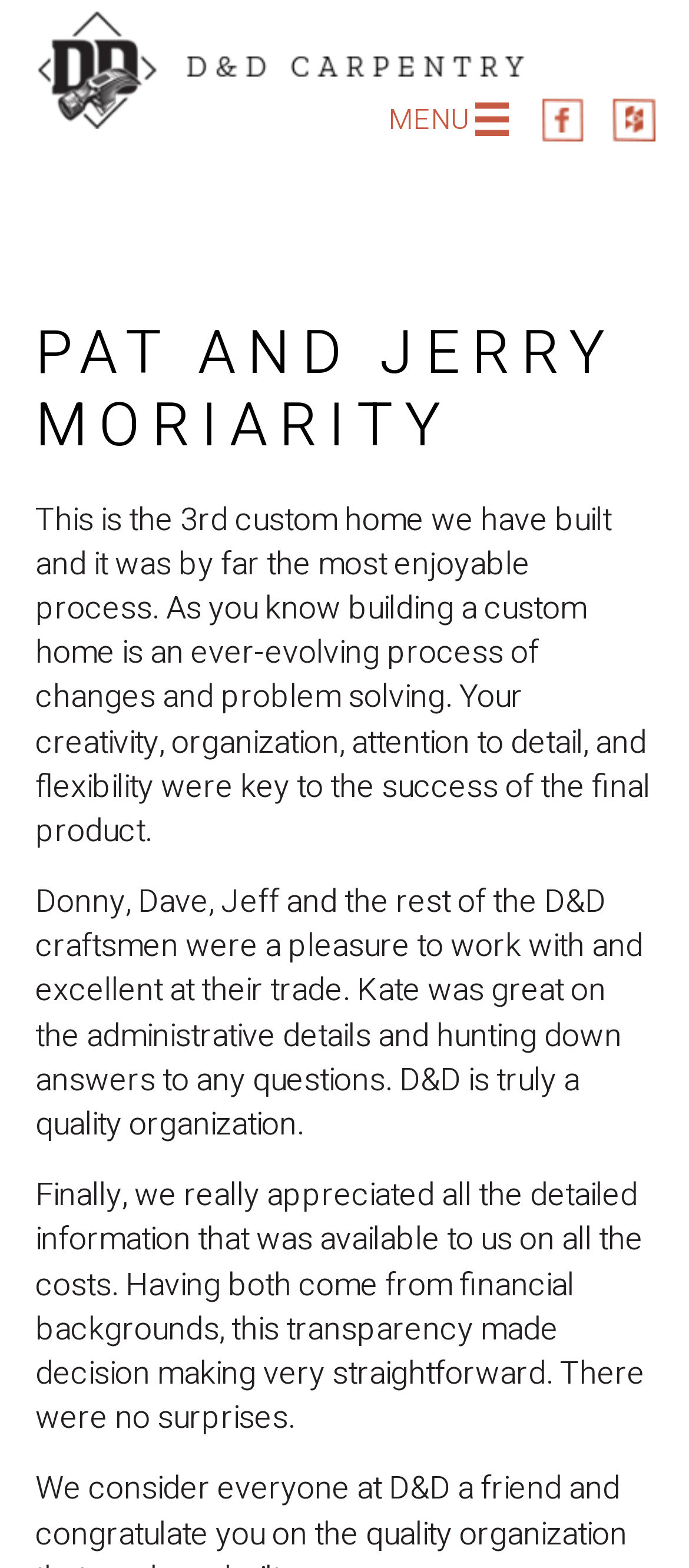What is the name of the company?
Provide a detailed and well-explained answer to the question.

The name of the company can be found in the top-left corner of the webpage, where it is written as 'Pat and Jerry Moriarity - D&D Carpentry'. This is also confirmed by the image and link with the same text.